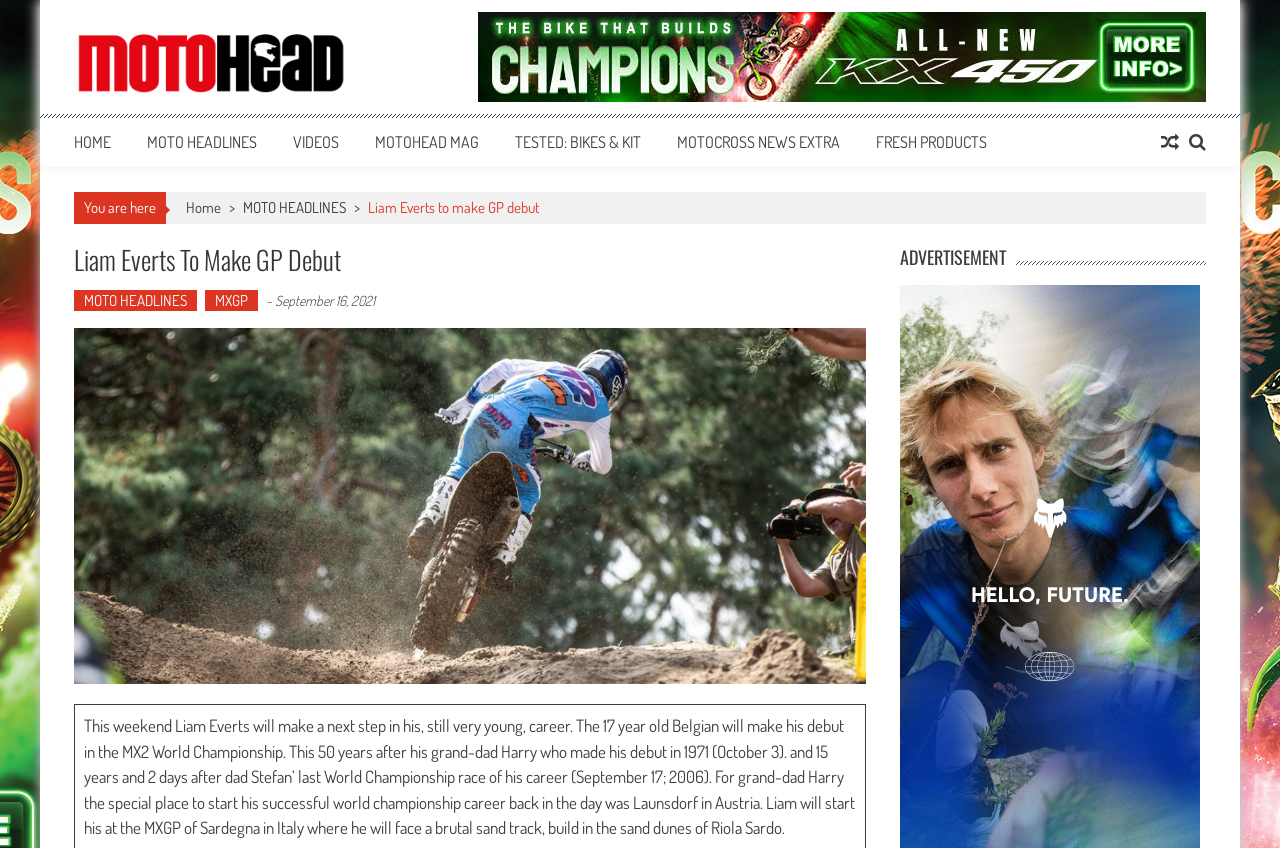Locate the bounding box coordinates of the element I should click to achieve the following instruction: "read Liam Everts to make GP debut article".

[0.288, 0.233, 0.421, 0.255]